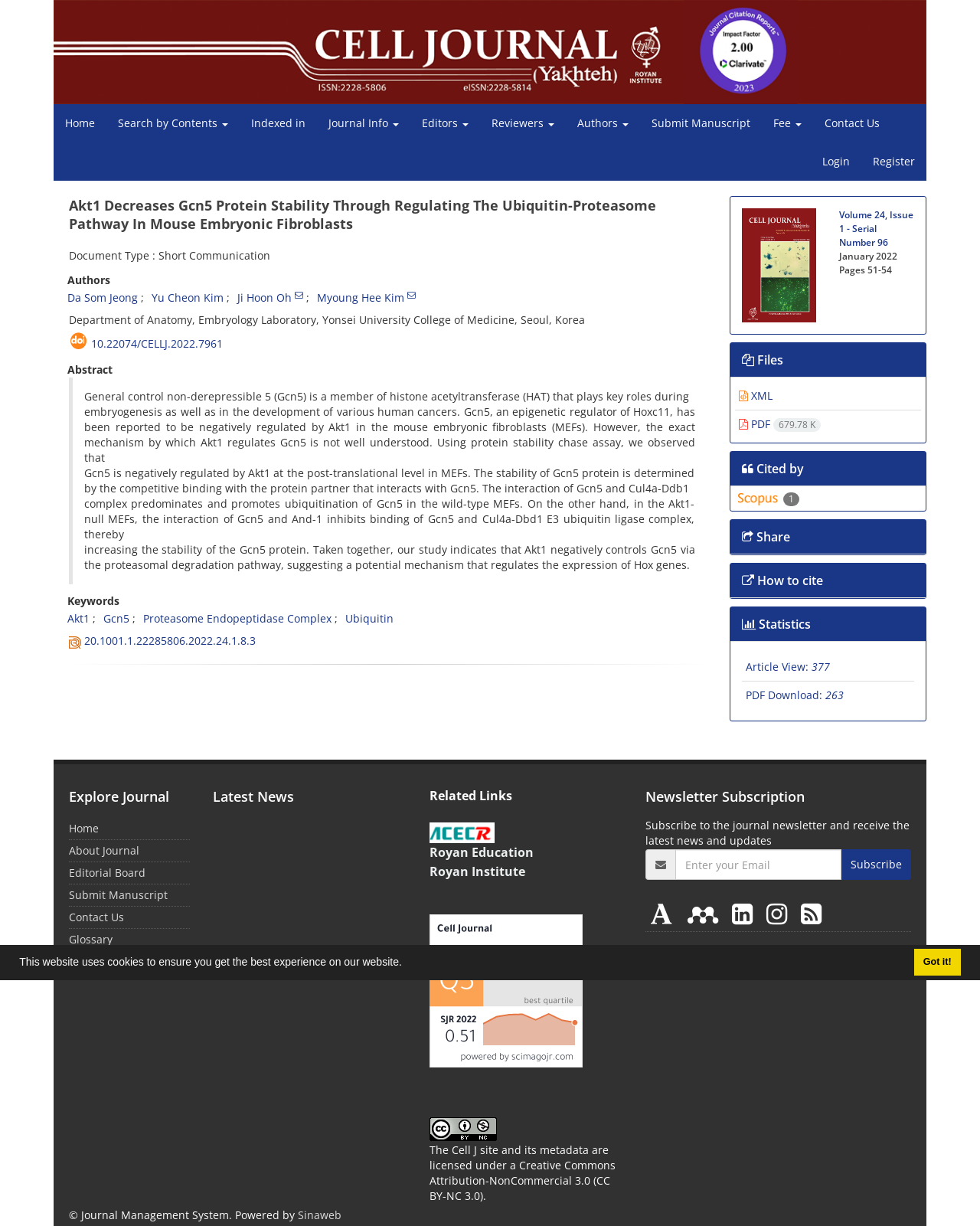What is the volume and issue number of the journal?
Please give a detailed and elaborate explanation in response to the question.

I found the answer by looking at the top-right corner of the webpage, where the volume and issue number are displayed.